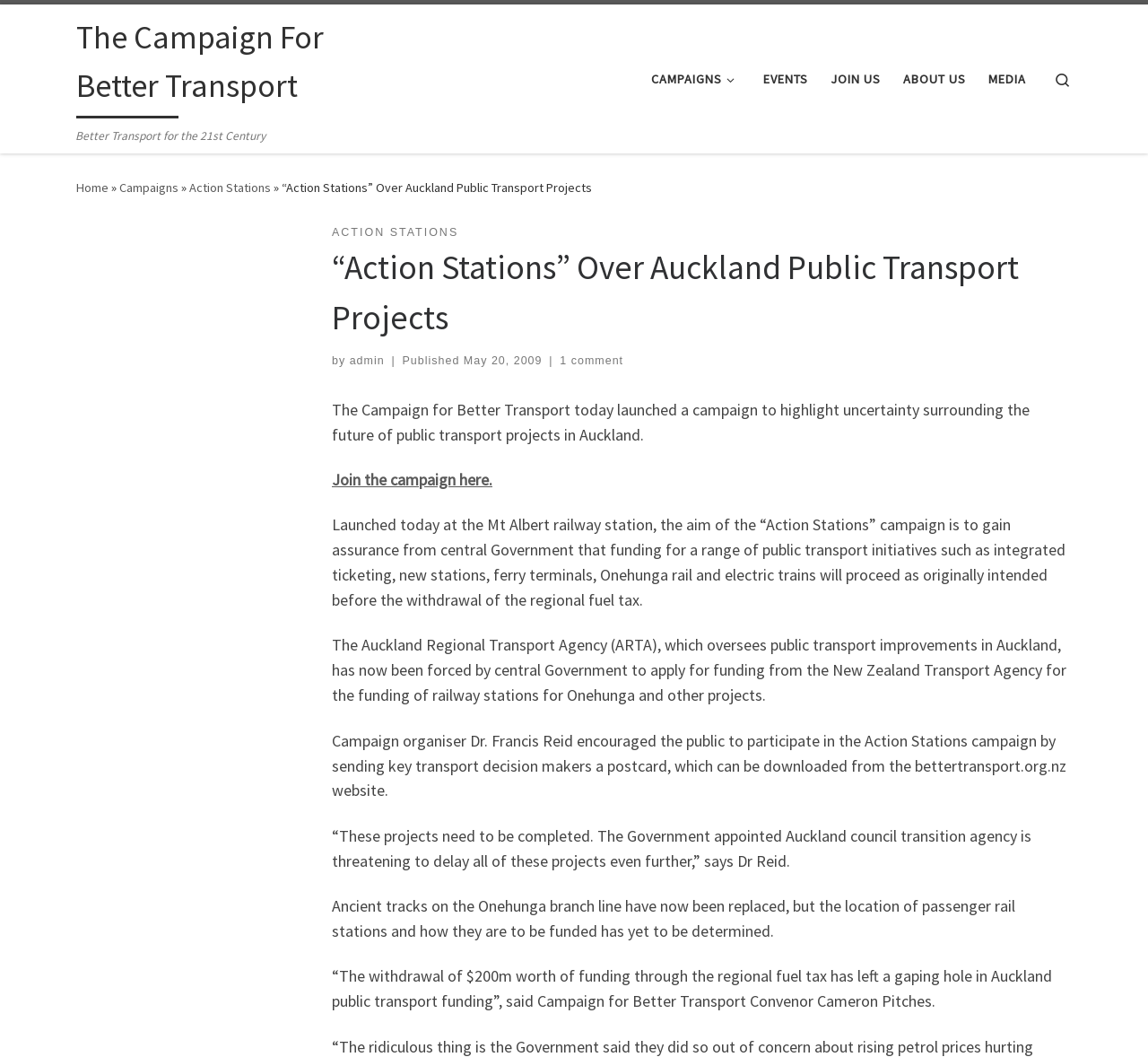Based on the element description: "Join Us", identify the bounding box coordinates for this UI element. The coordinates must be four float numbers between 0 and 1, listed as [left, top, right, bottom].

[0.719, 0.057, 0.772, 0.092]